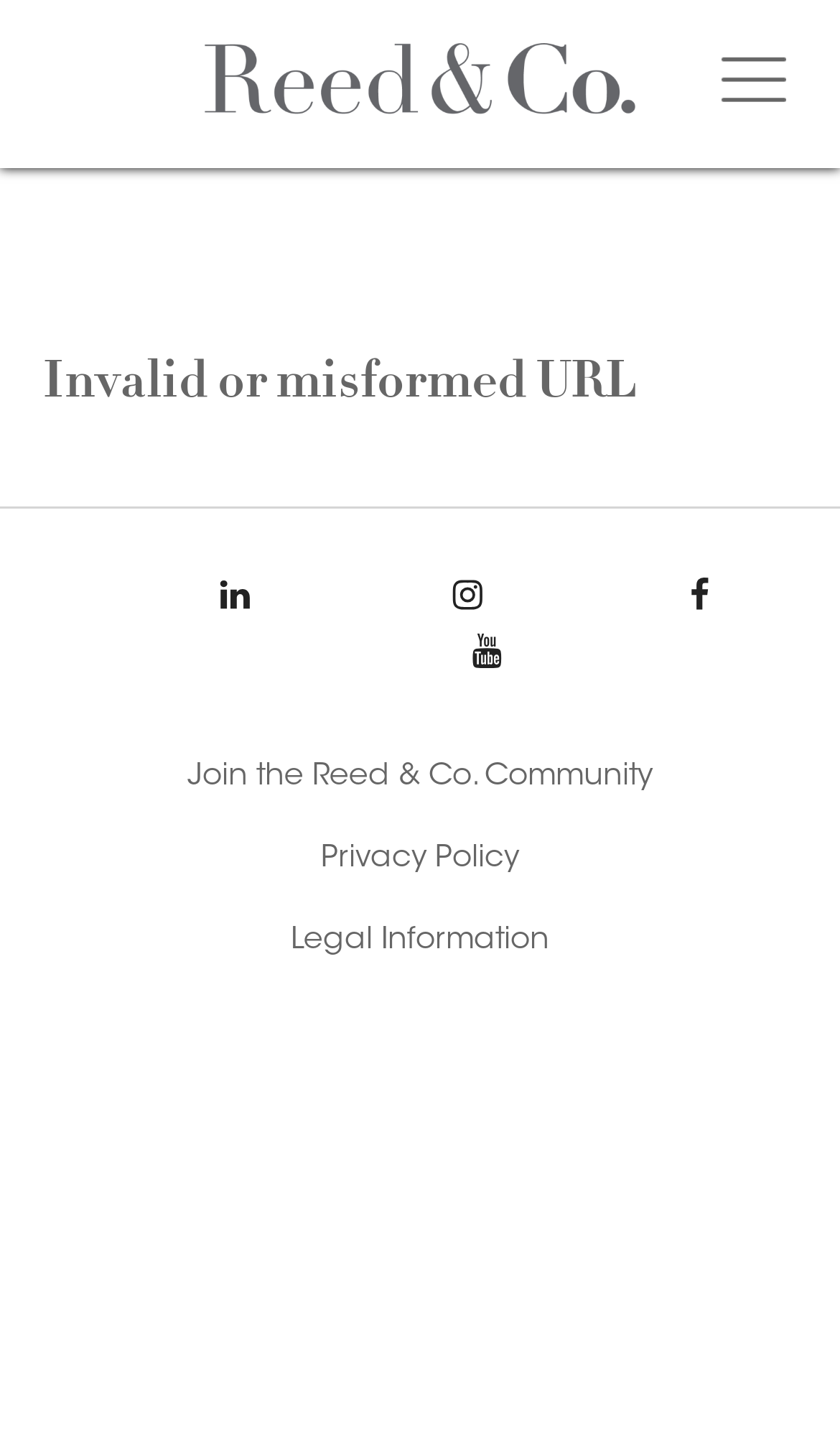Predict the bounding box of the UI element that fits this description: "Privacy Policy".

[0.051, 0.577, 0.949, 0.627]